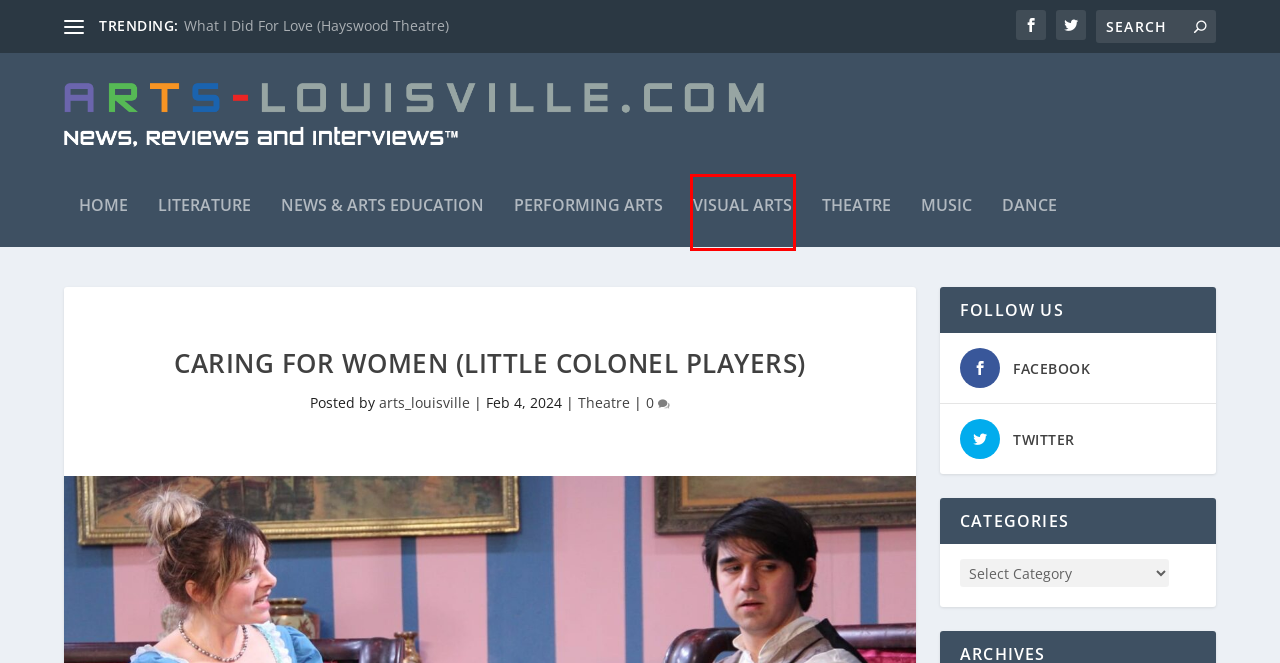You are provided with a screenshot of a webpage that includes a red rectangle bounding box. Please choose the most appropriate webpage description that matches the new webpage after clicking the element within the red bounding box. Here are the candidates:
A. Dance | Arts-Louisville Reviews
B. News and Arts Education | Arts-Louisville Reviews
C. Performing Arts | Arts-Louisville Reviews
D. Arts-Louisville Reviews | News, Reviews and Interviews
E. About Us | Arts-Louisville Reviews
F. Theatre | Arts-Louisville Reviews
G. Literature | Arts-Louisville Reviews
H. Visual Arts | Arts-Louisville Reviews

H